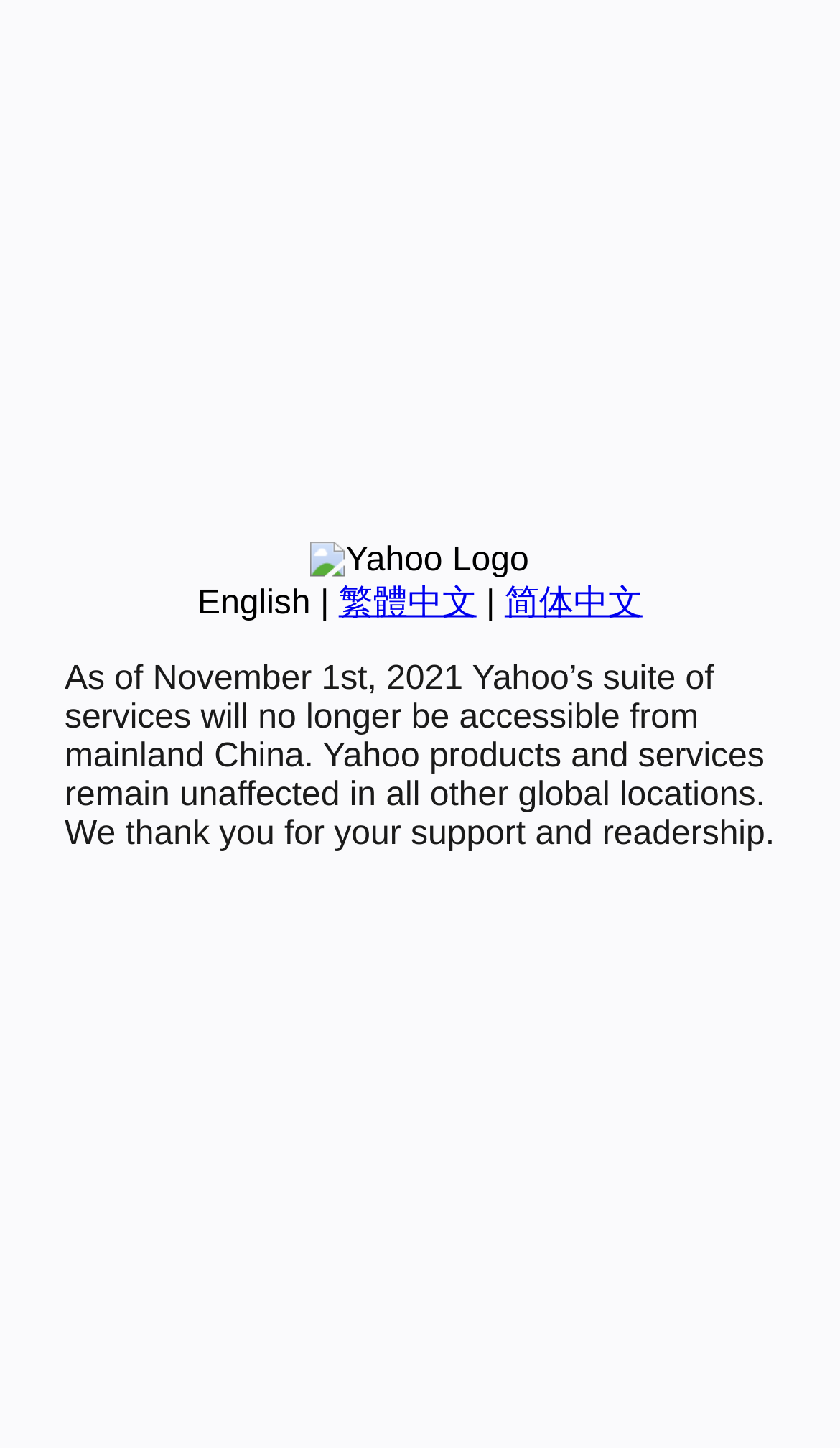Identify the bounding box of the UI element described as follows: "繁體中文". Provide the coordinates as four float numbers in the range of 0 to 1 [left, top, right, bottom].

[0.403, 0.404, 0.567, 0.429]